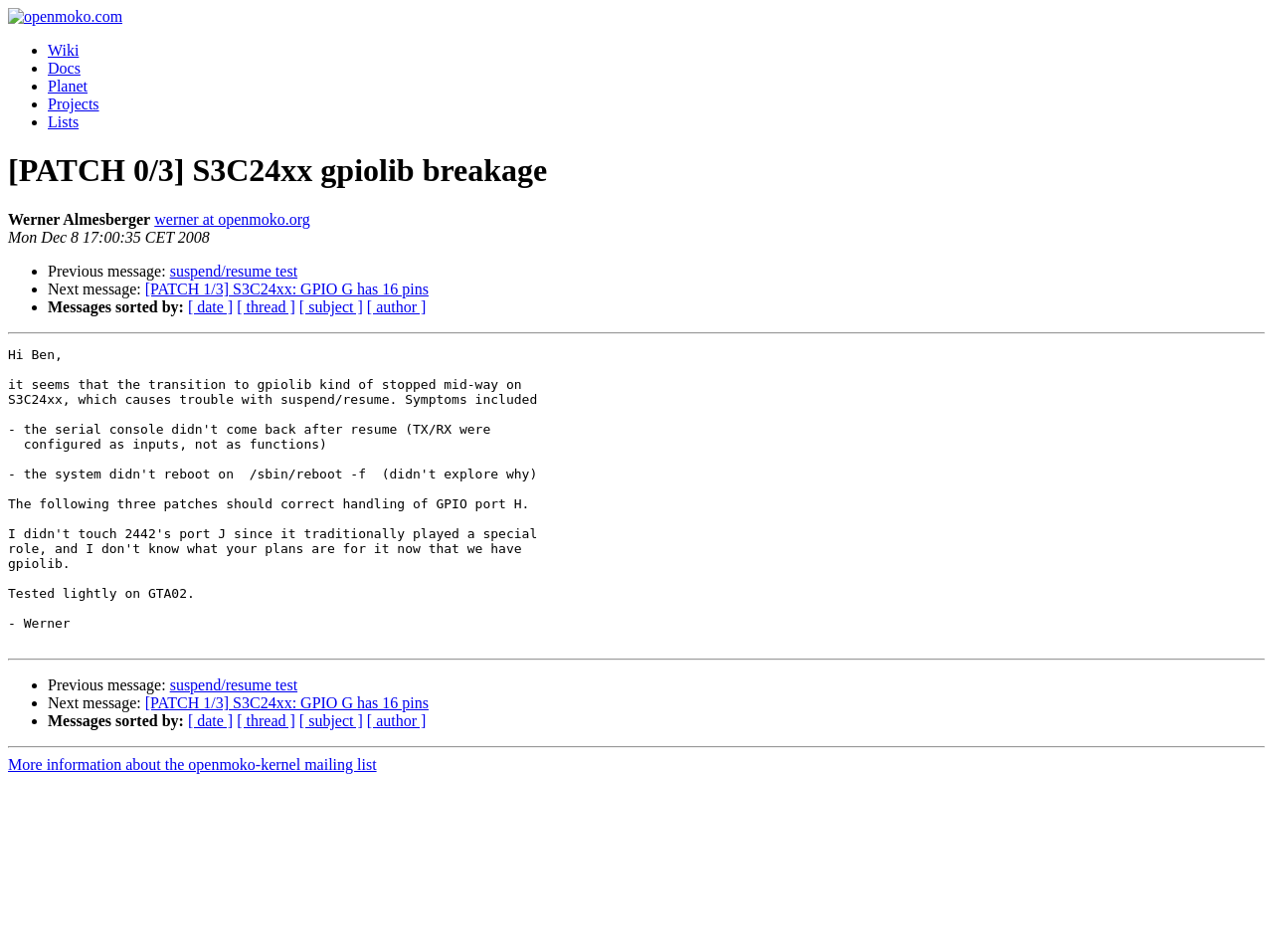Could you find the bounding box coordinates of the clickable area to complete this instruction: "view wiki"?

[0.038, 0.044, 0.062, 0.062]